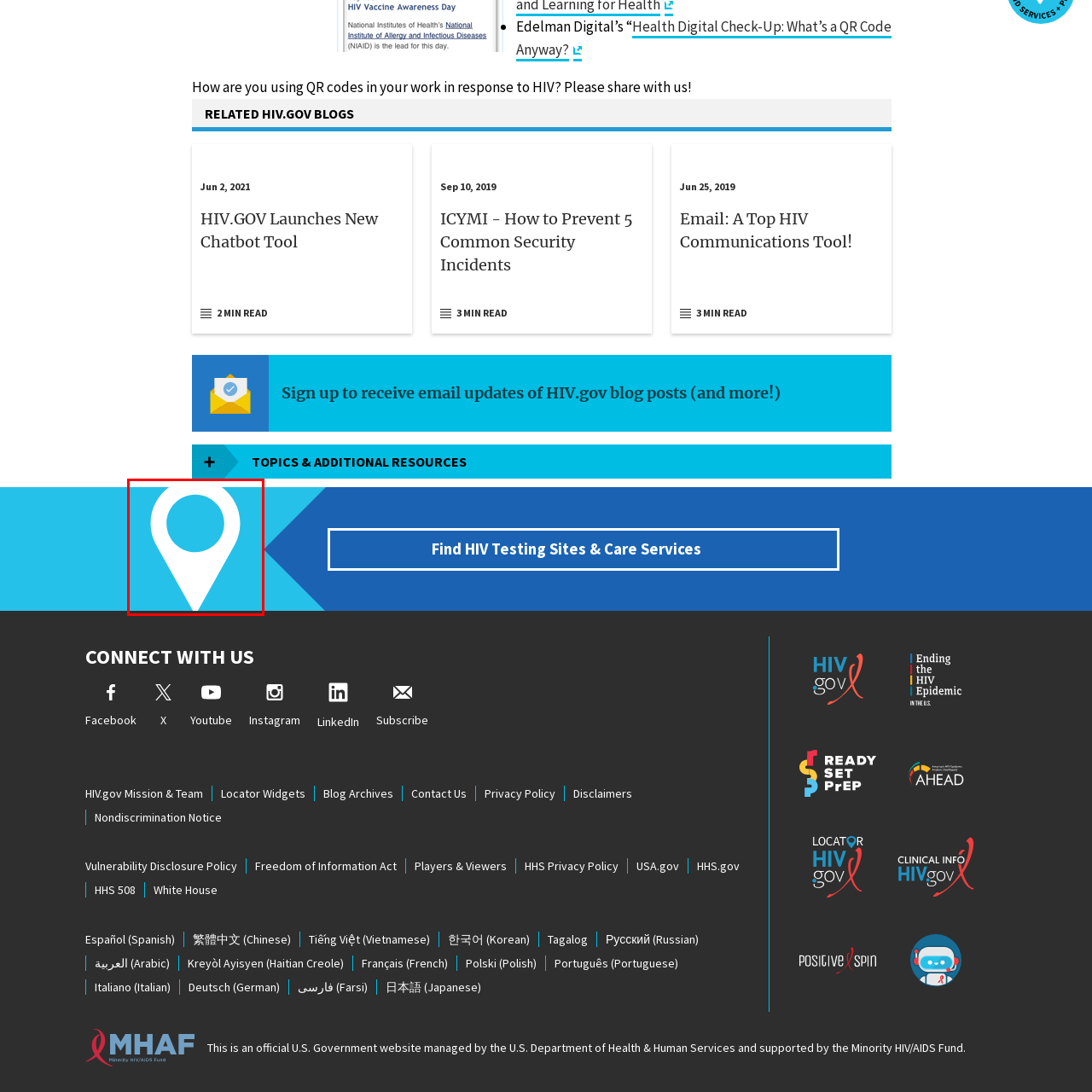Observe the image enclosed by the red box and thoroughly answer the subsequent question based on the visual details: What does the location pin symbolize?

The question asks about the symbolism associated with the location pin. According to the image, the location pin is often used to symbolize finding or identifying specific places, such as health service locations, which aligns with the context provided in the surrounding text regarding HIV testing and care services.